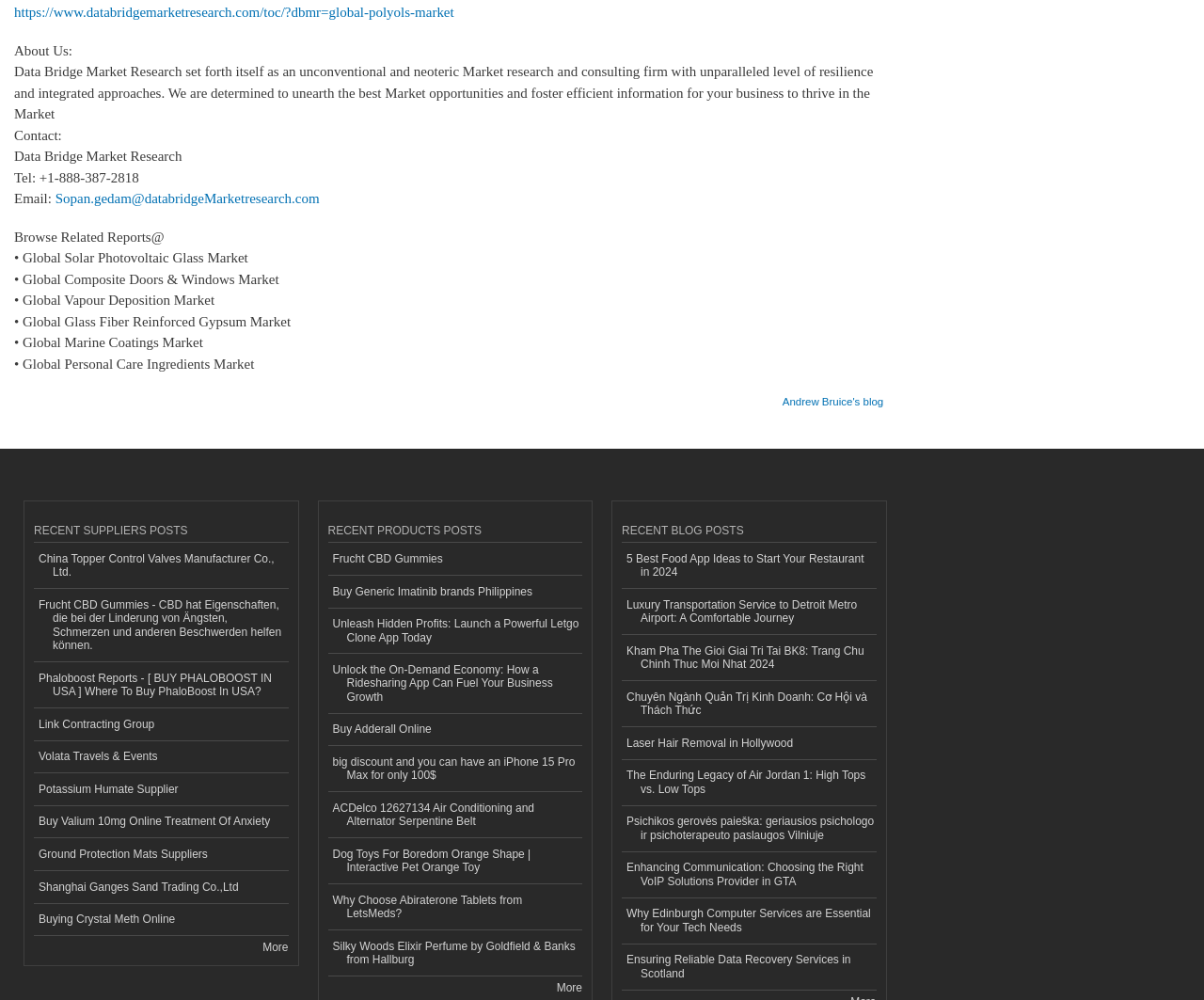Analyze the image and give a detailed response to the question:
What is the topic of the first recent blog post?

The first recent blog post is listed under the heading 'RECENT BLOG POSTS'. The topic of the post is '5 Best Food App Ideas to Start Your Restaurant in 2024'.